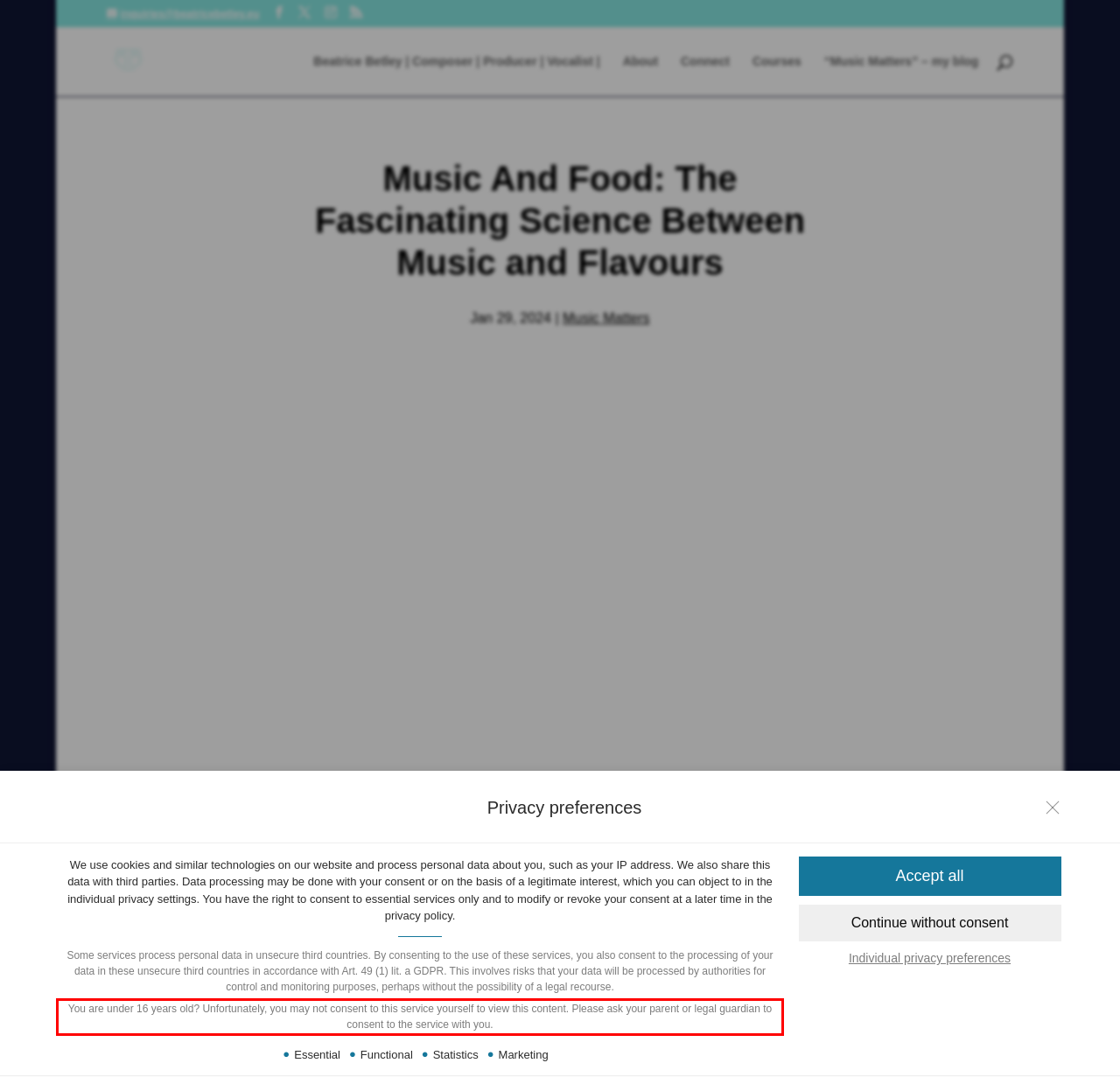Given a screenshot of a webpage, locate the red bounding box and extract the text it encloses.

You are under 16 years old? Unfortunately, you may not consent to this service yourself to view this content. Please ask your parent or legal guardian to consent to the service with you.